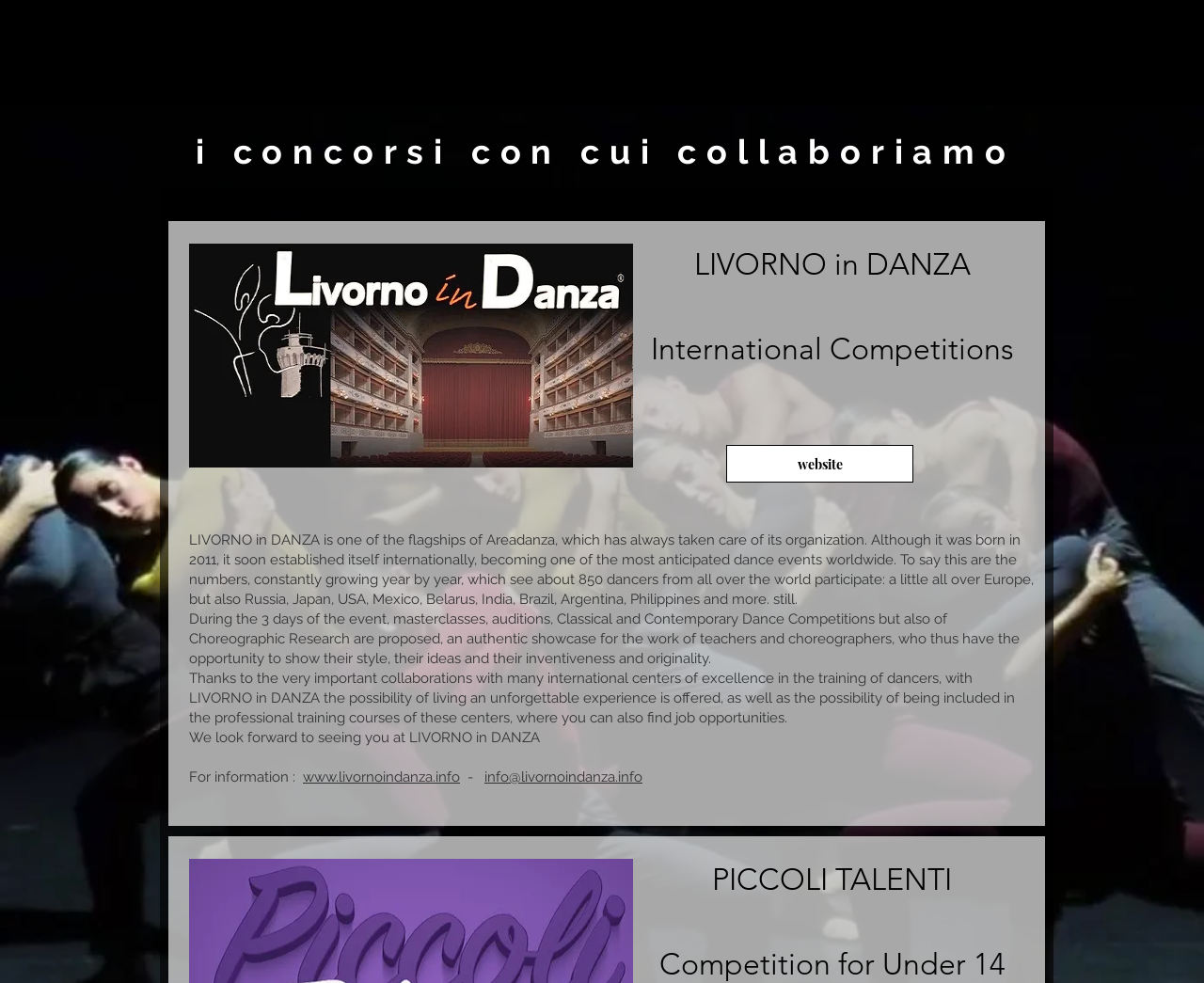What is the name of the international competition?
Provide an in-depth and detailed explanation in response to the question.

I found the answer by looking at the heading element that says 'LIVORNO in DANZA \u200b International Competitions' which suggests that LIVORNO in DANZA is the name of the international competition.